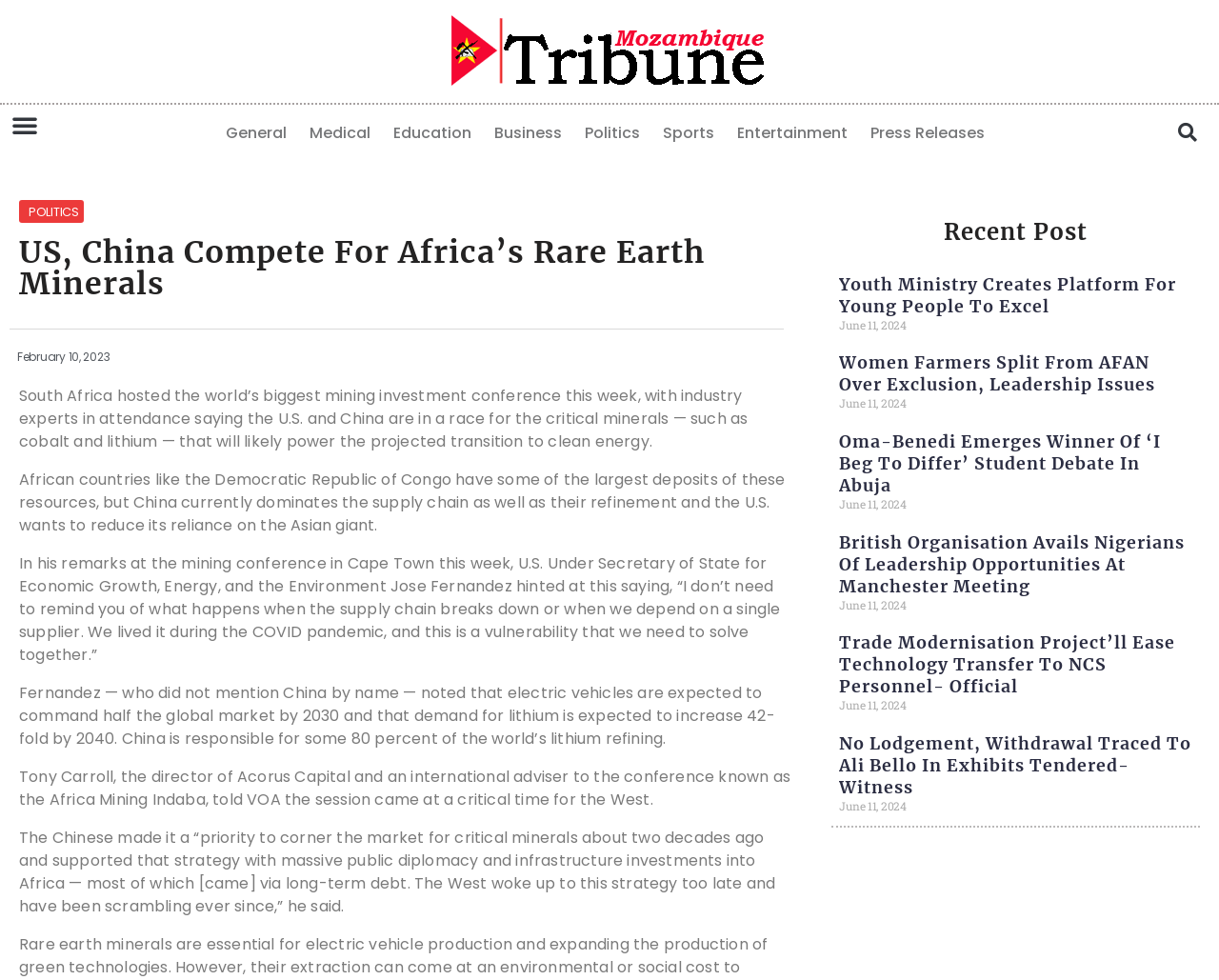Detail the various sections and features of the webpage.

The webpage appears to be a news article from Mozambique Tribune, with the title "US, China Compete for Africa's Rare Earth Minerals". At the top of the page, there is a menu toggle button on the left and a search bar on the right. Below the search bar, there are several links to different categories, including General, Medical, Education, Business, Politics, Sports, and Entertainment.

The main article is divided into several paragraphs, discussing the competition between the US and China for Africa's rare earth minerals. The article mentions that South Africa hosted a mining investment conference, where industry experts discussed the importance of these minerals for clean energy. The US is trying to reduce its reliance on China, which currently dominates the supply chain and refinement of these minerals.

Below the main article, there is a section titled "Recent Post" with several links to other news articles. Each article has a heading, a link, and a date (June 11, 2024). The articles appear to be from various categories, including youth ministry, women farmers, student debates, and leadership opportunities.

Overall, the webpage has a simple layout with a focus on presenting news articles and providing easy navigation to different categories and sections.